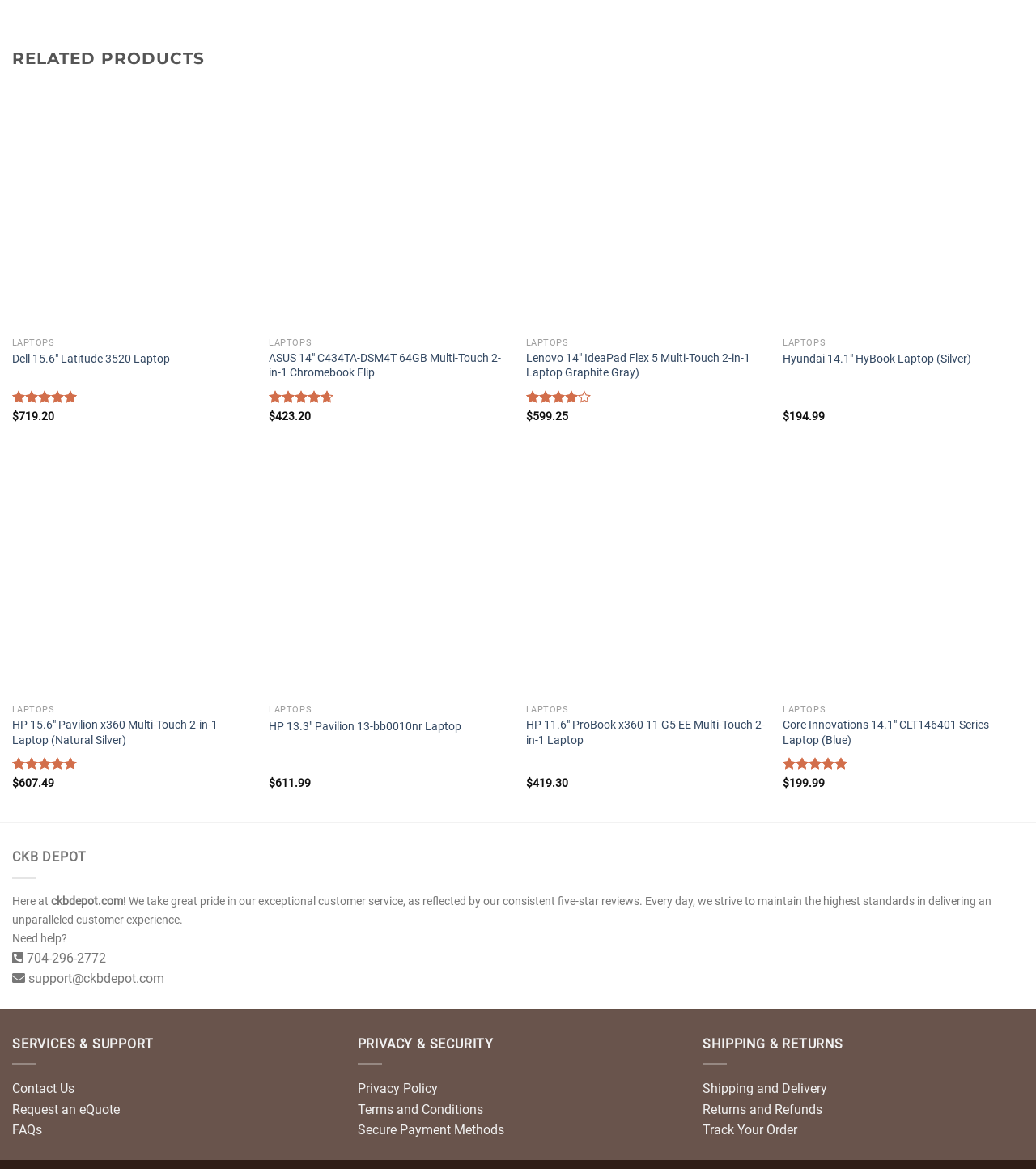Please find the bounding box coordinates of the section that needs to be clicked to achieve this instruction: "Read the 'Privacy Policy'".

[0.345, 0.925, 0.422, 0.938]